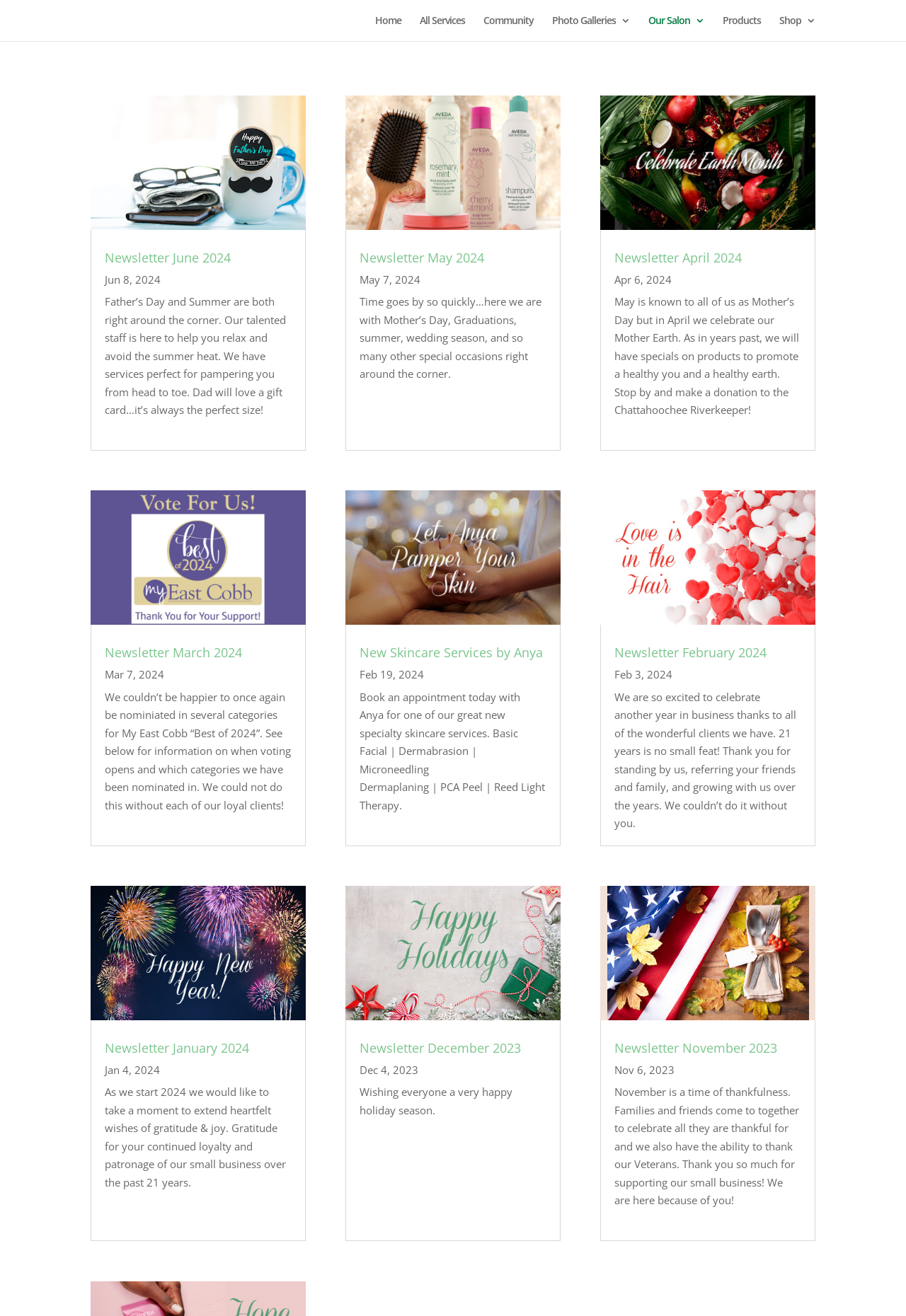Pinpoint the bounding box coordinates of the clickable area needed to execute the instruction: "Explore Products". The coordinates should be specified as four float numbers between 0 and 1, i.e., [left, top, right, bottom].

[0.798, 0.012, 0.84, 0.031]